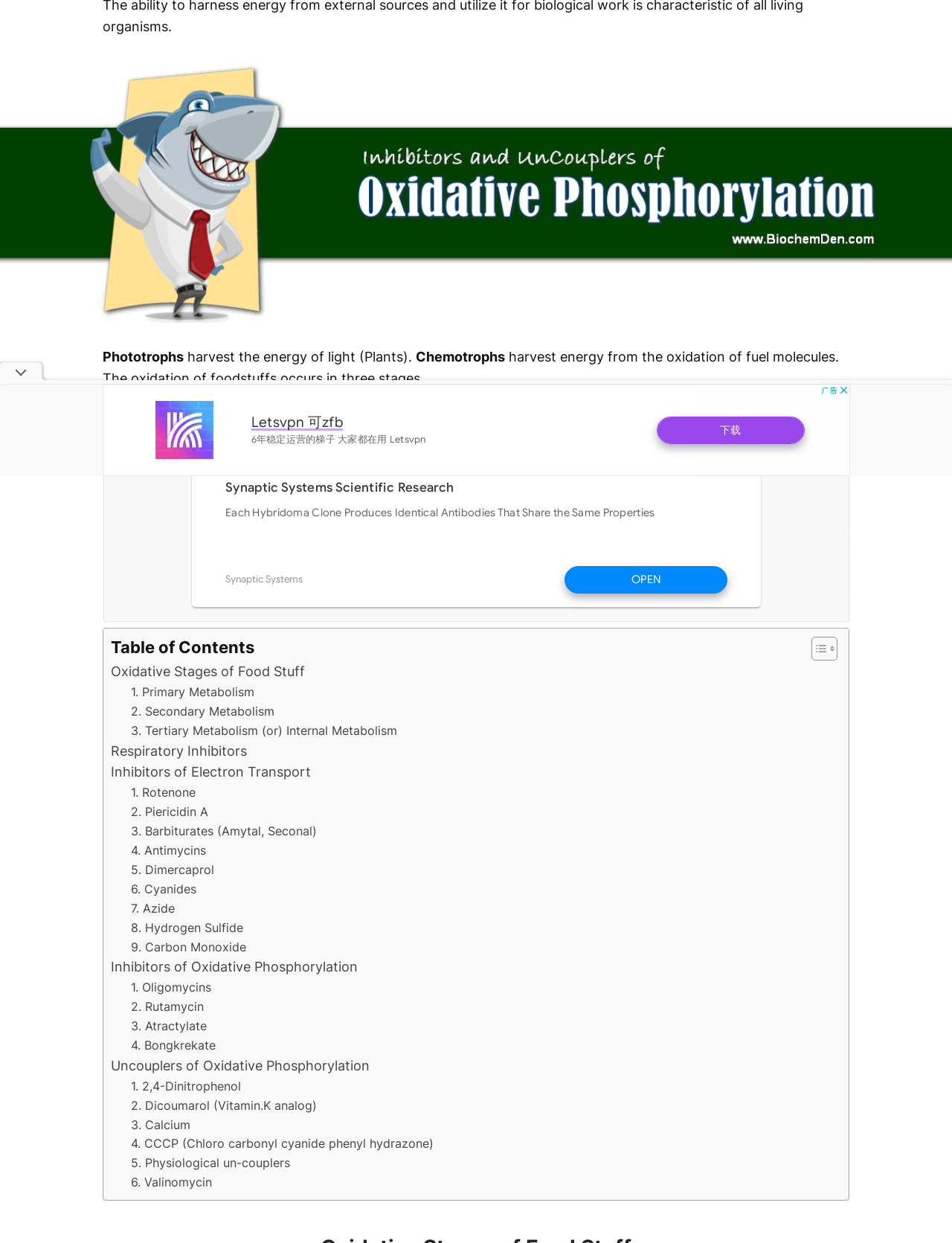Find the bounding box coordinates corresponding to the UI element with the description: "Oxidative Stages of Food Stuff". The coordinates should be formatted as [left, top, right, bottom], with values as floats between 0 and 1.

[0.117, 0.532, 0.321, 0.549]